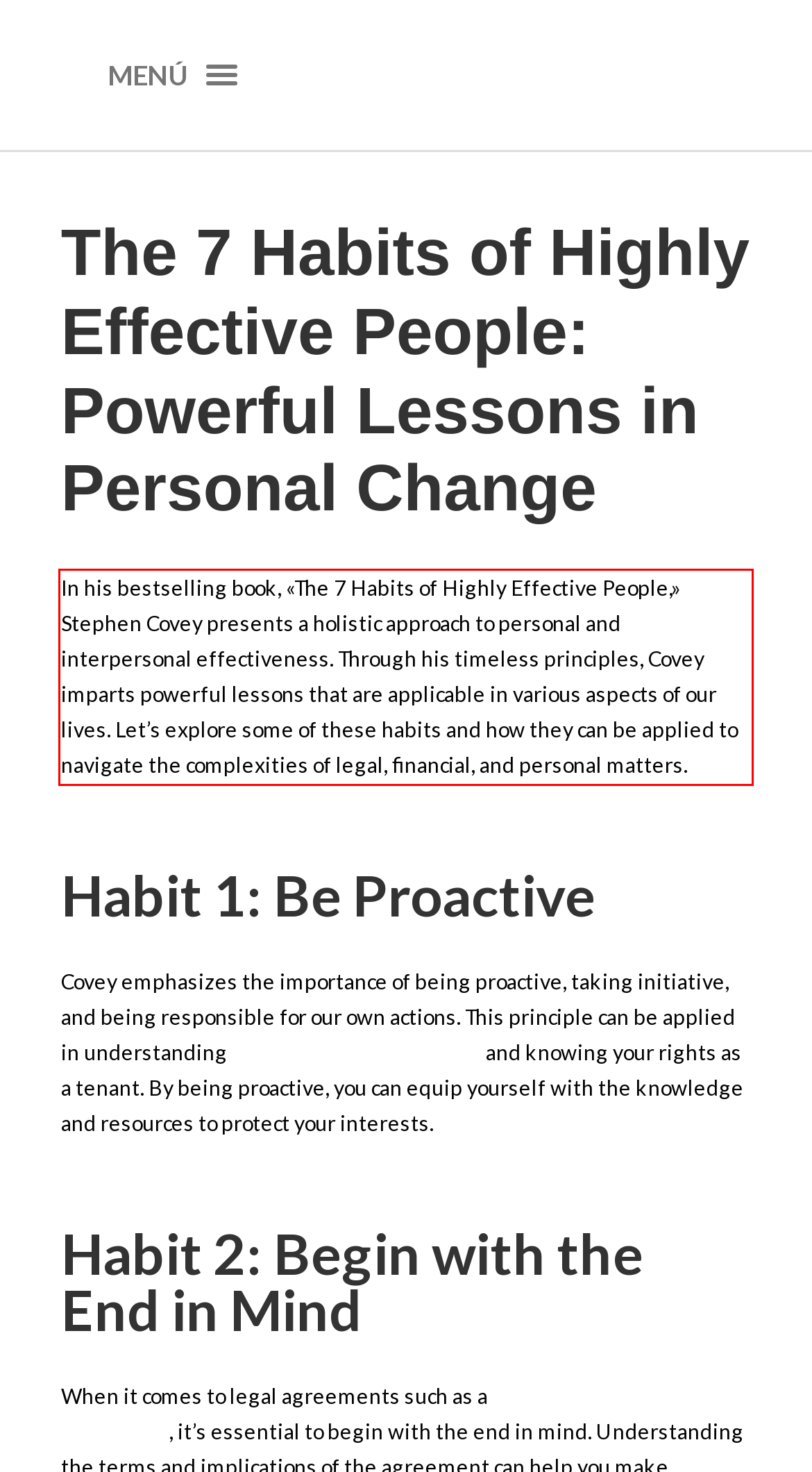Review the webpage screenshot provided, and perform OCR to extract the text from the red bounding box.

In his bestselling book, «The 7 Habits of Highly Effective People,» Stephen Covey presents a holistic approach to personal and interpersonal effectiveness. Through his timeless principles, Covey imparts powerful lessons that are applicable in various aspects of our lives. Let’s explore some of these habits and how they can be applied to navigate the complexities of legal, financial, and personal matters.